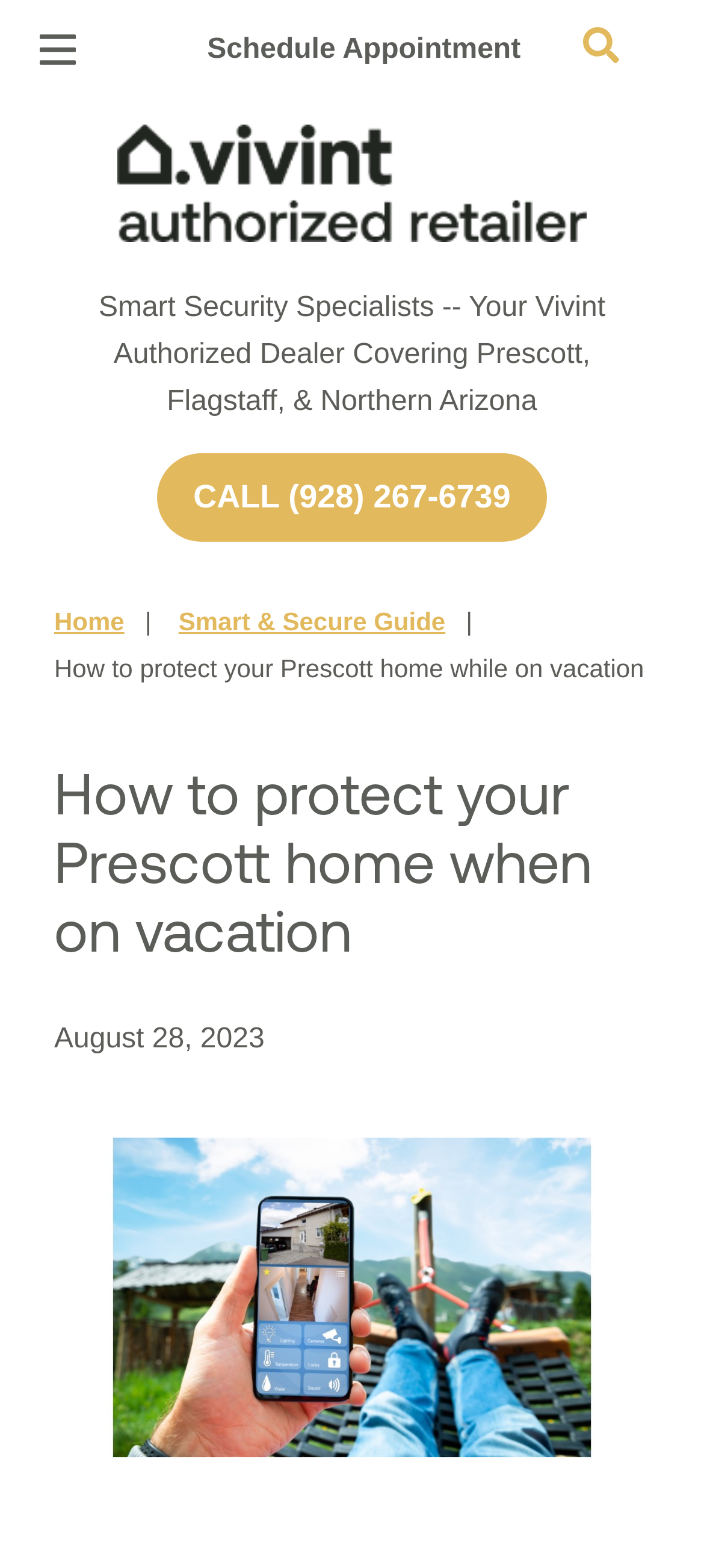Create an elaborate caption that covers all aspects of the webpage.

This webpage is about protecting one's home while on vacation, specifically in Prescott, Arizona. At the top left corner, there is a button to open the menu, accompanied by a small image. To the right of this button, there is a link to schedule an appointment. On the top right corner, there is another button to open the search function.

Below the top navigation bar, there is a link to "Vivint Authorized Retailer Prescott" with an associated image. Next to this link, there is a static text describing the company as a smart security specialist and authorized dealer covering Prescott, Flagstaff, and Northern Arizona. Below this text, there is a link to call the company's phone number.

On the left side of the page, there are several links and buttons related to home security, including "Home Security", "Cameras", "Smart Home Automation", and "Smart & Secure Guide". Each of these links has an associated button to expand the menu, accompanied by a small image. The "Smart & Secure Guide" link has a navigation breadcrumb below it, showing the current page's location in the website's hierarchy.

The main content of the page starts with a heading "How to protect your Prescott home when on vacation", followed by a static text showing the date "August 28, 2023". Below this, there is a large image of a man checking his home security cameras while on vacation.